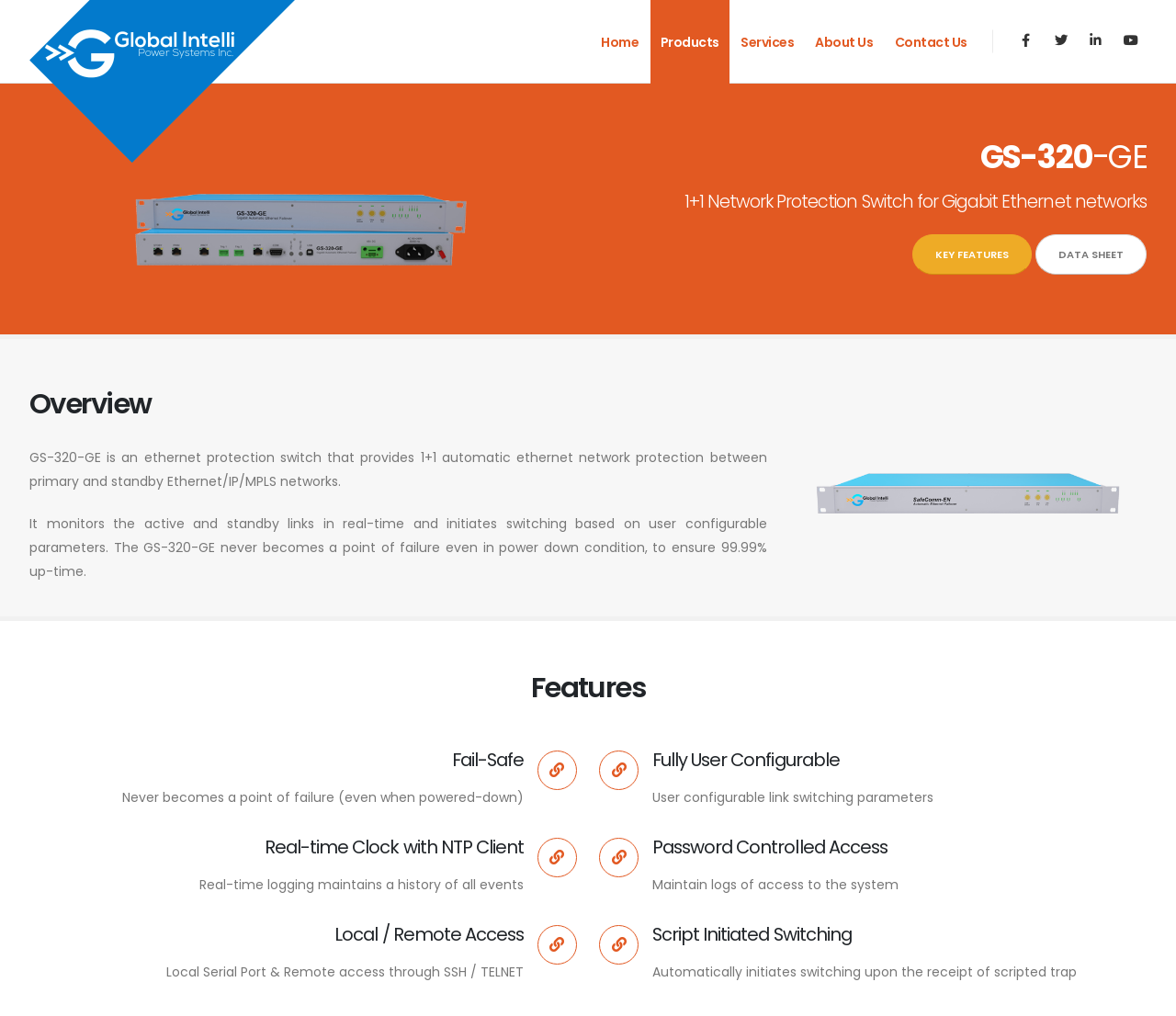Please specify the bounding box coordinates of the area that should be clicked to accomplish the following instruction: "contact us". The coordinates should consist of four float numbers between 0 and 1, i.e., [left, top, right, bottom].

[0.752, 0.0, 0.831, 0.082]